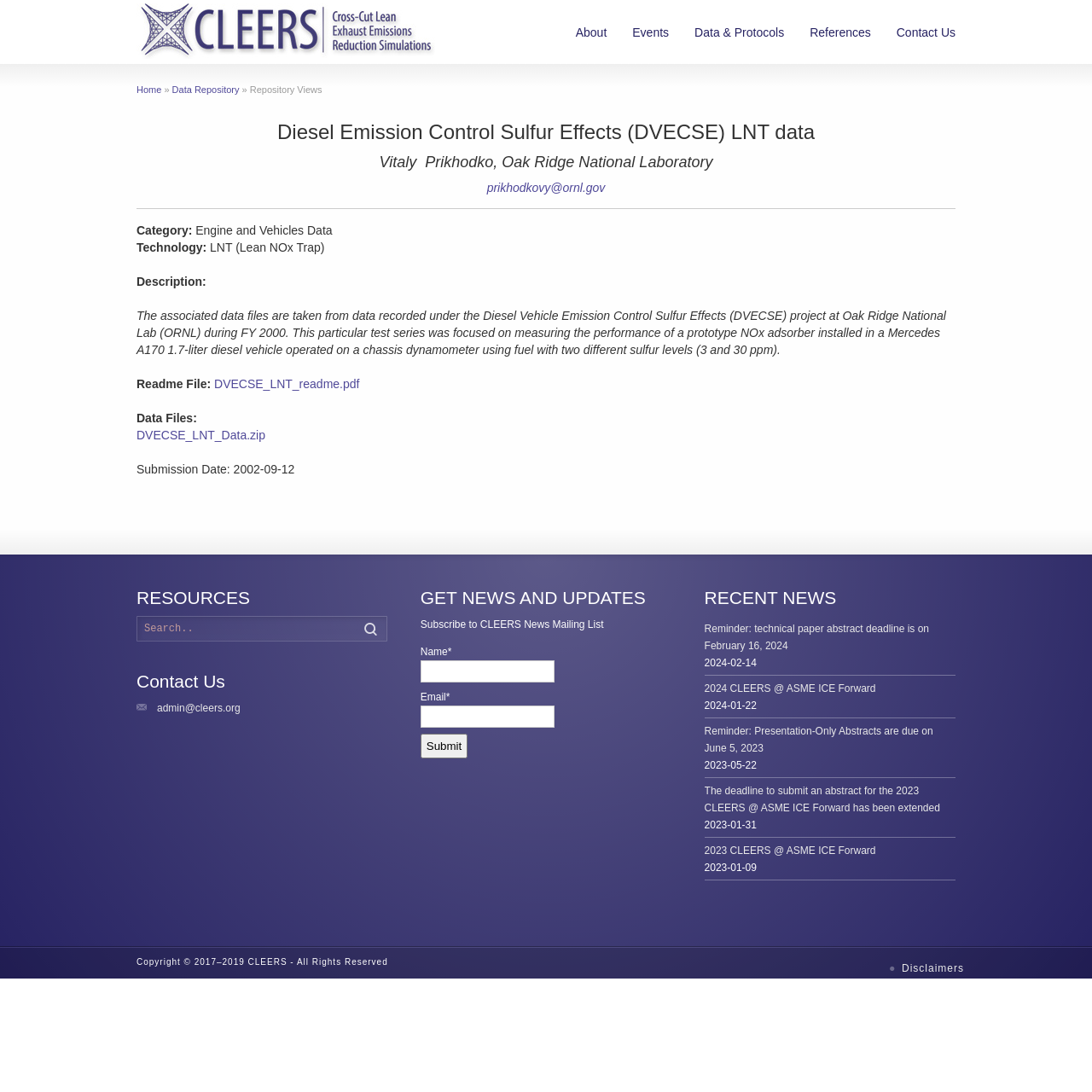What is the purpose of the search box?
Look at the image and provide a short answer using one word or a phrase.

Search resources